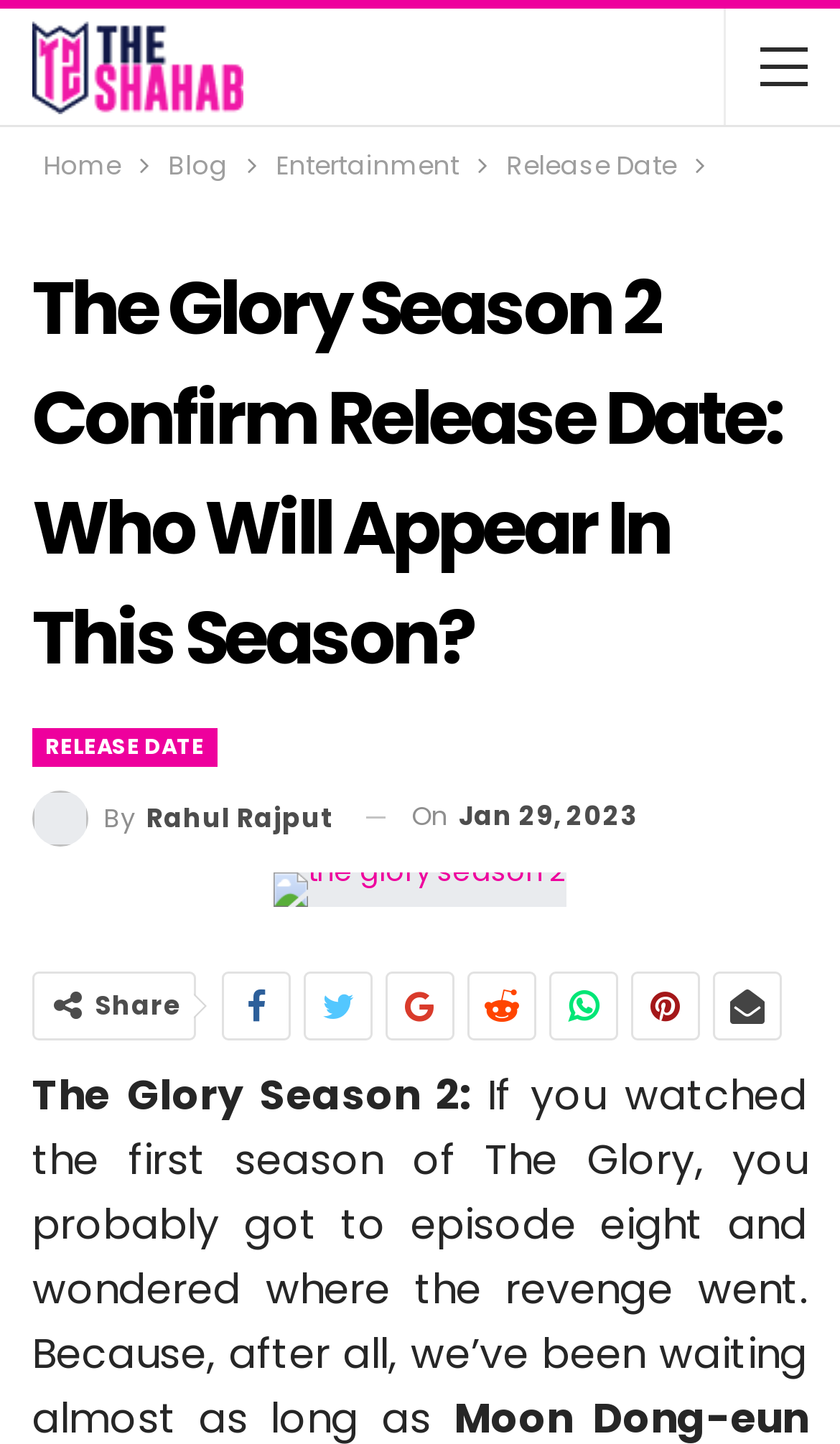Provide a one-word or one-phrase answer to the question:
When was the article published?

Jan 29, 2023